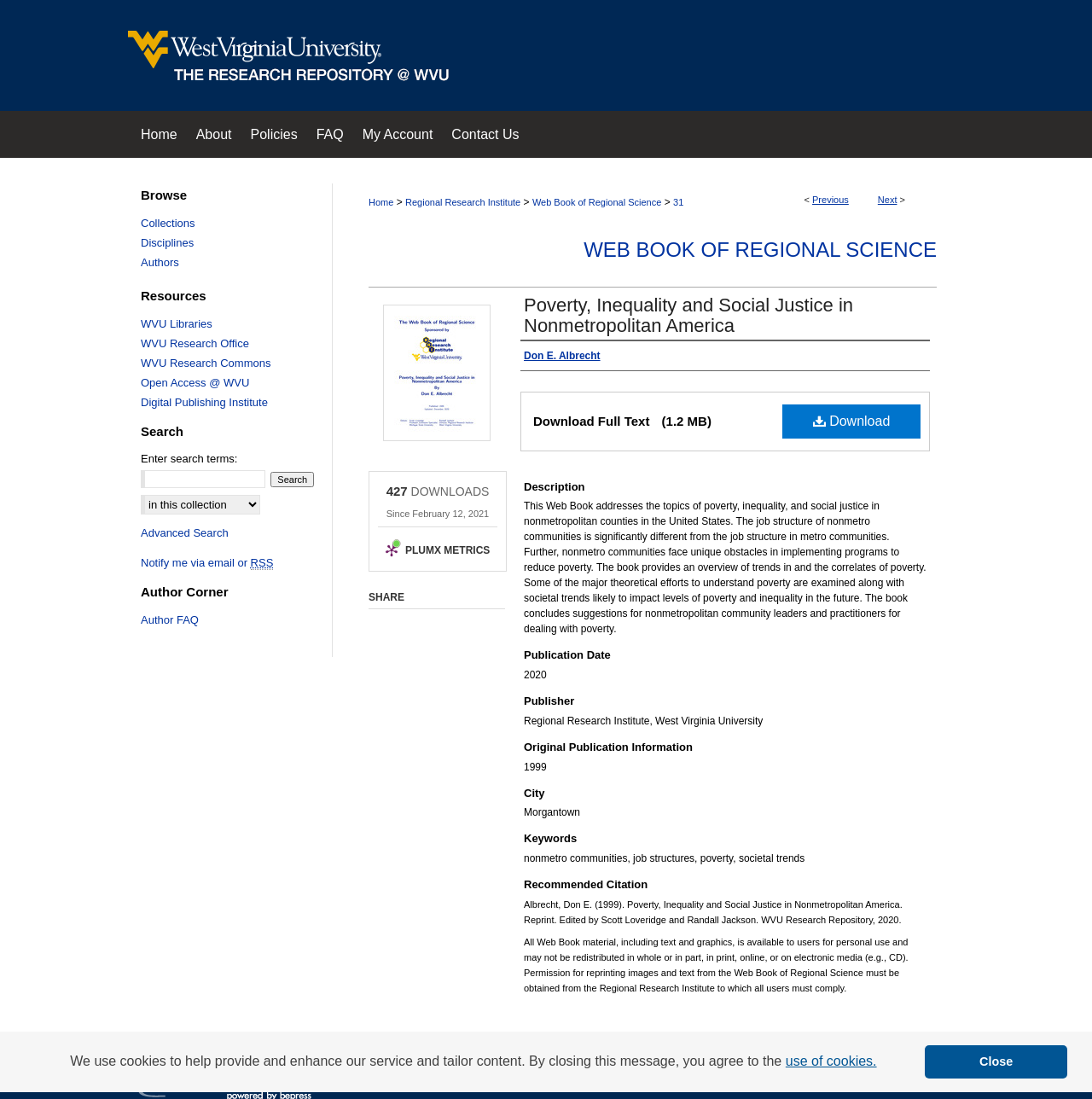What is the publication date of the Web Book?
From the image, respond using a single word or phrase.

2020